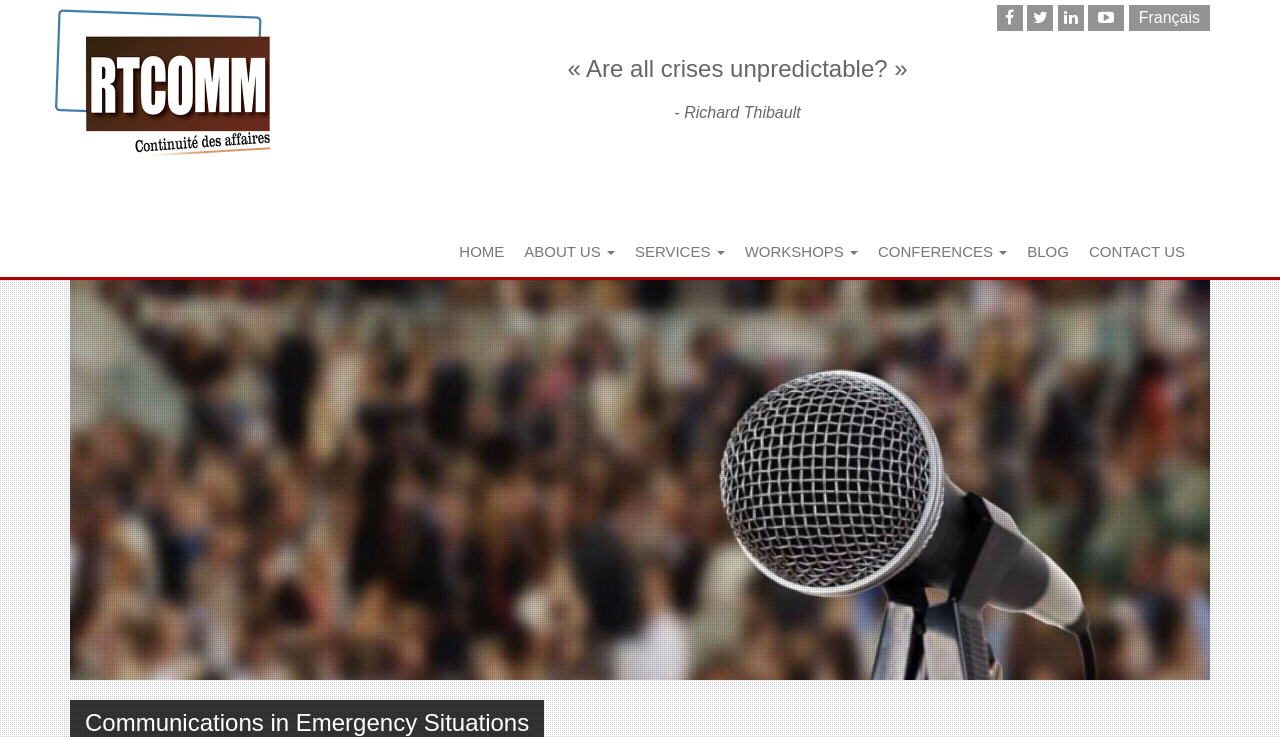Determine the bounding box coordinates for the UI element matching this description: "Contact us".

[0.843, 0.308, 0.934, 0.376]